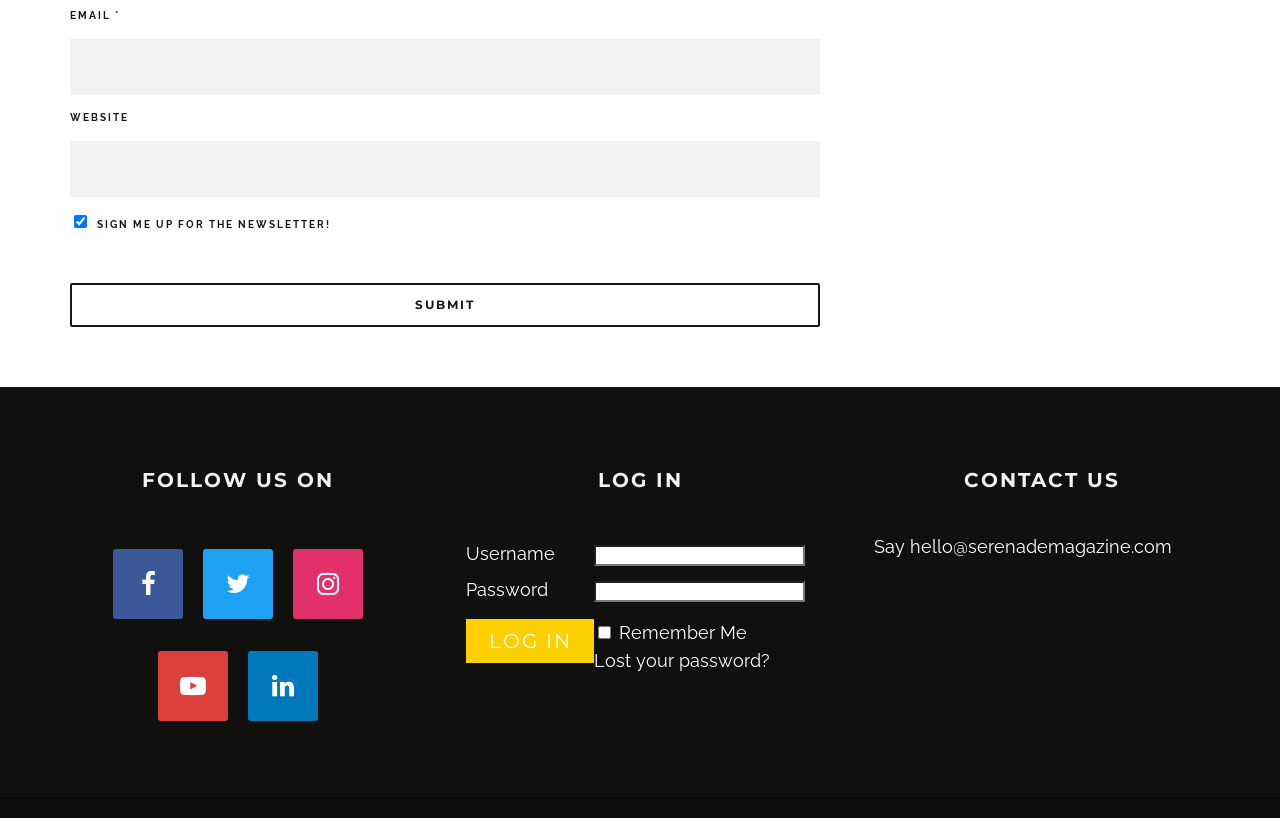Find the bounding box coordinates of the area that needs to be clicked in order to achieve the following instruction: "Enter email address". The coordinates should be specified as four float numbers between 0 and 1, i.e., [left, top, right, bottom].

[0.055, 0.048, 0.641, 0.116]